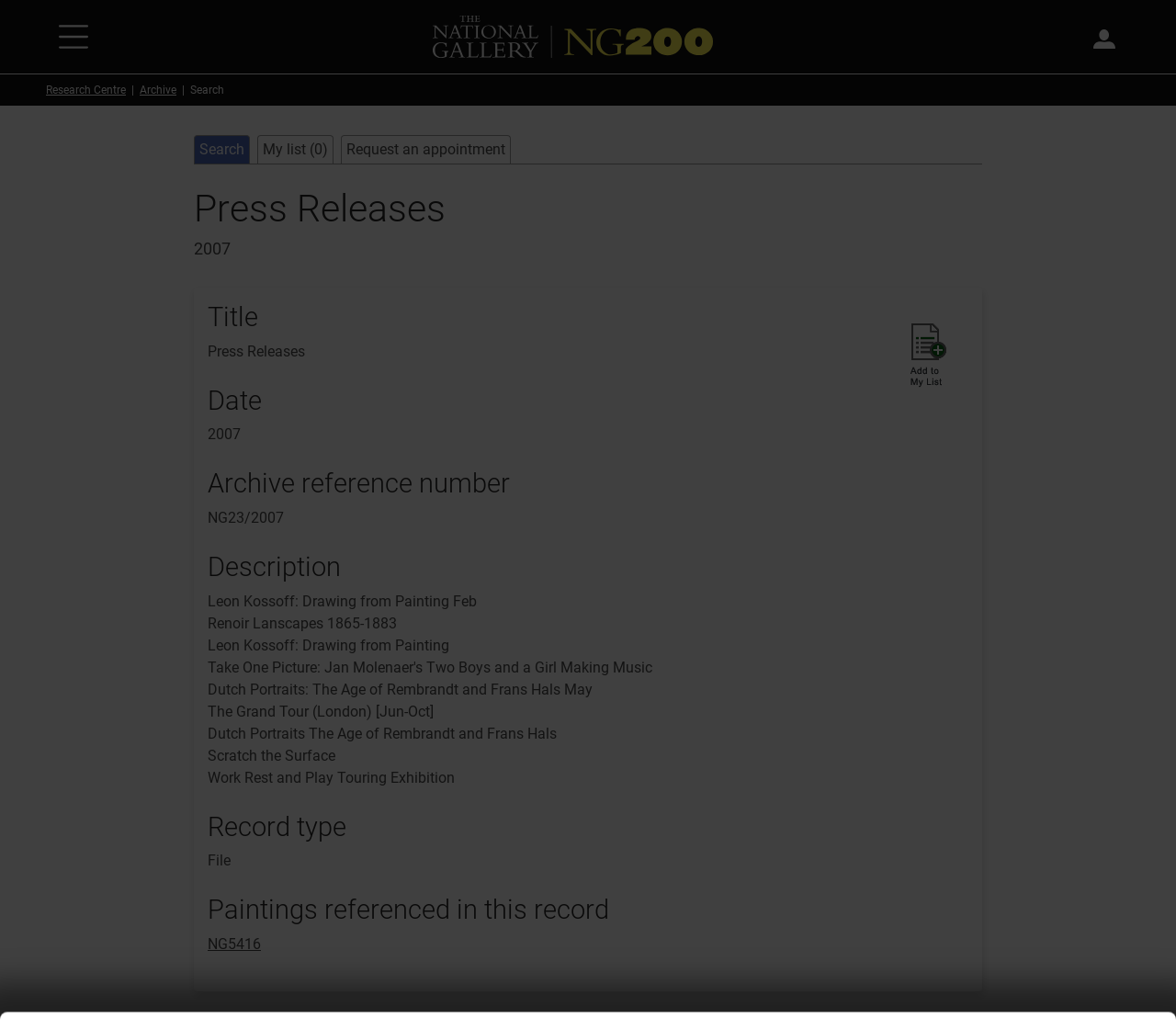Identify the bounding box coordinates of the clickable section necessary to follow the following instruction: "Add to my list". The coordinates should be presented as four float numbers from 0 to 1, i.e., [left, top, right, bottom].

[0.764, 0.307, 0.811, 0.384]